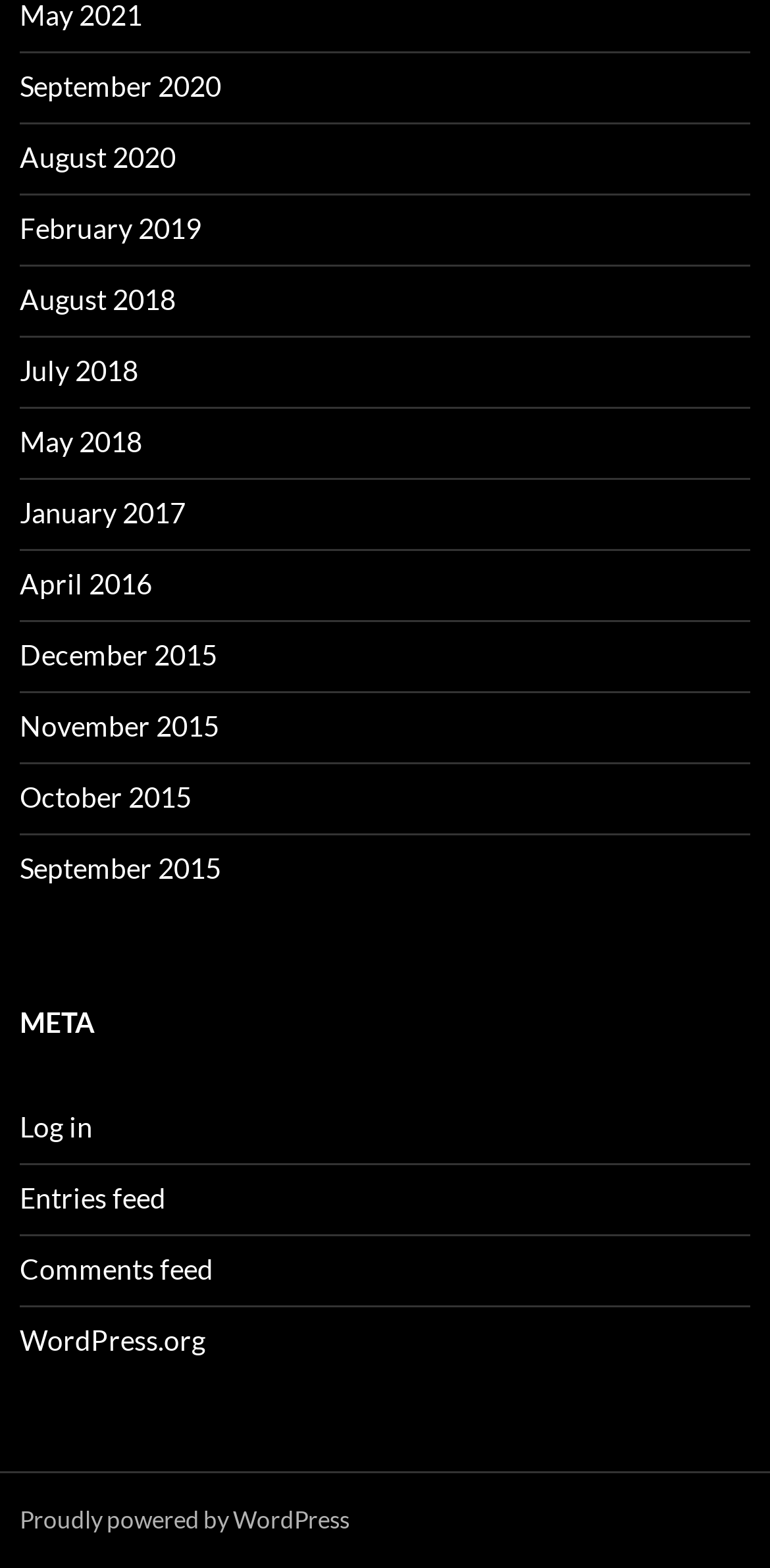Identify the bounding box coordinates for the region of the element that should be clicked to carry out the instruction: "Explore the 'news' category". The bounding box coordinates should be four float numbers between 0 and 1, i.e., [left, top, right, bottom].

None